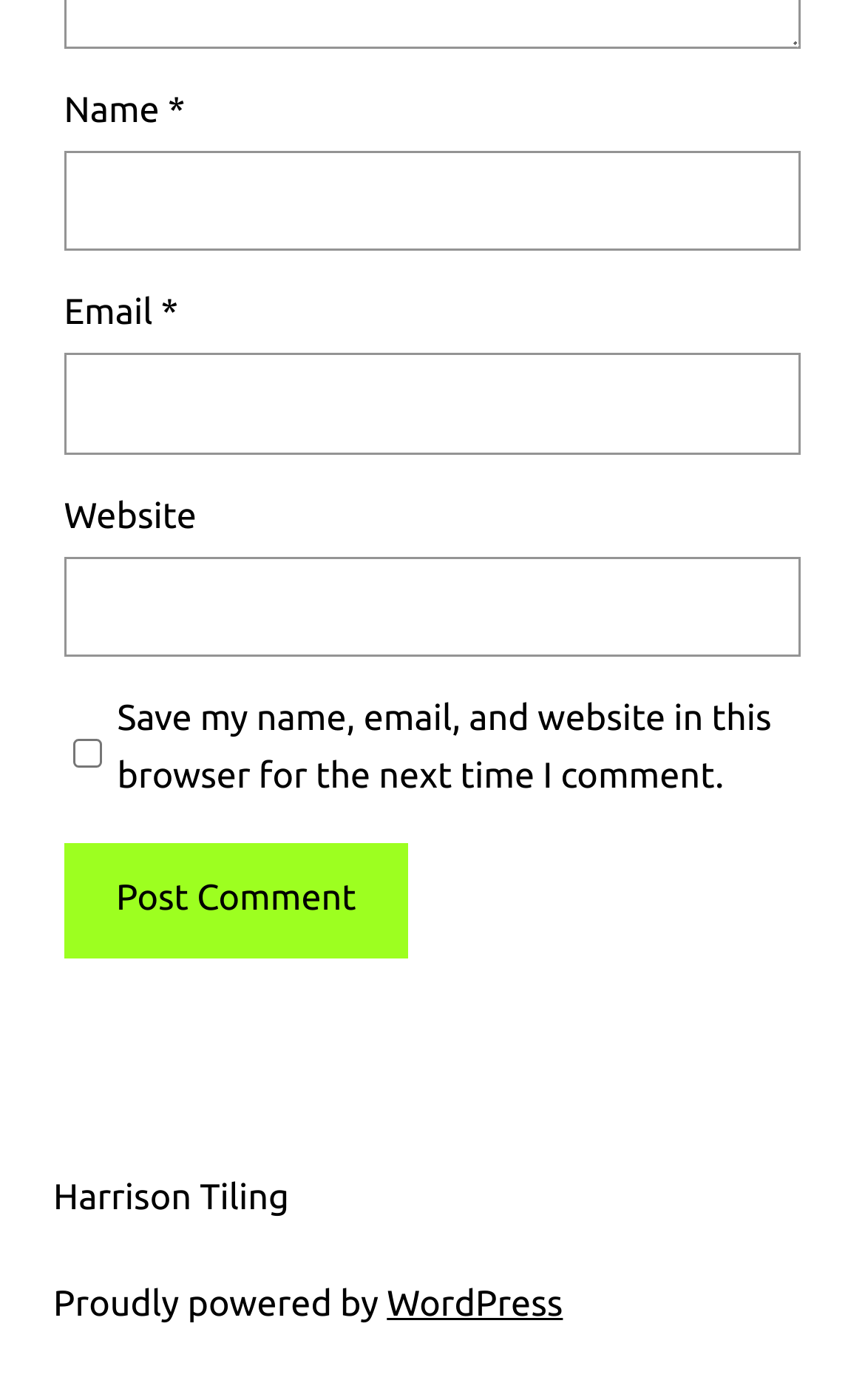Calculate the bounding box coordinates of the UI element given the description: "Harrison Tiling".

[0.062, 0.842, 0.334, 0.871]